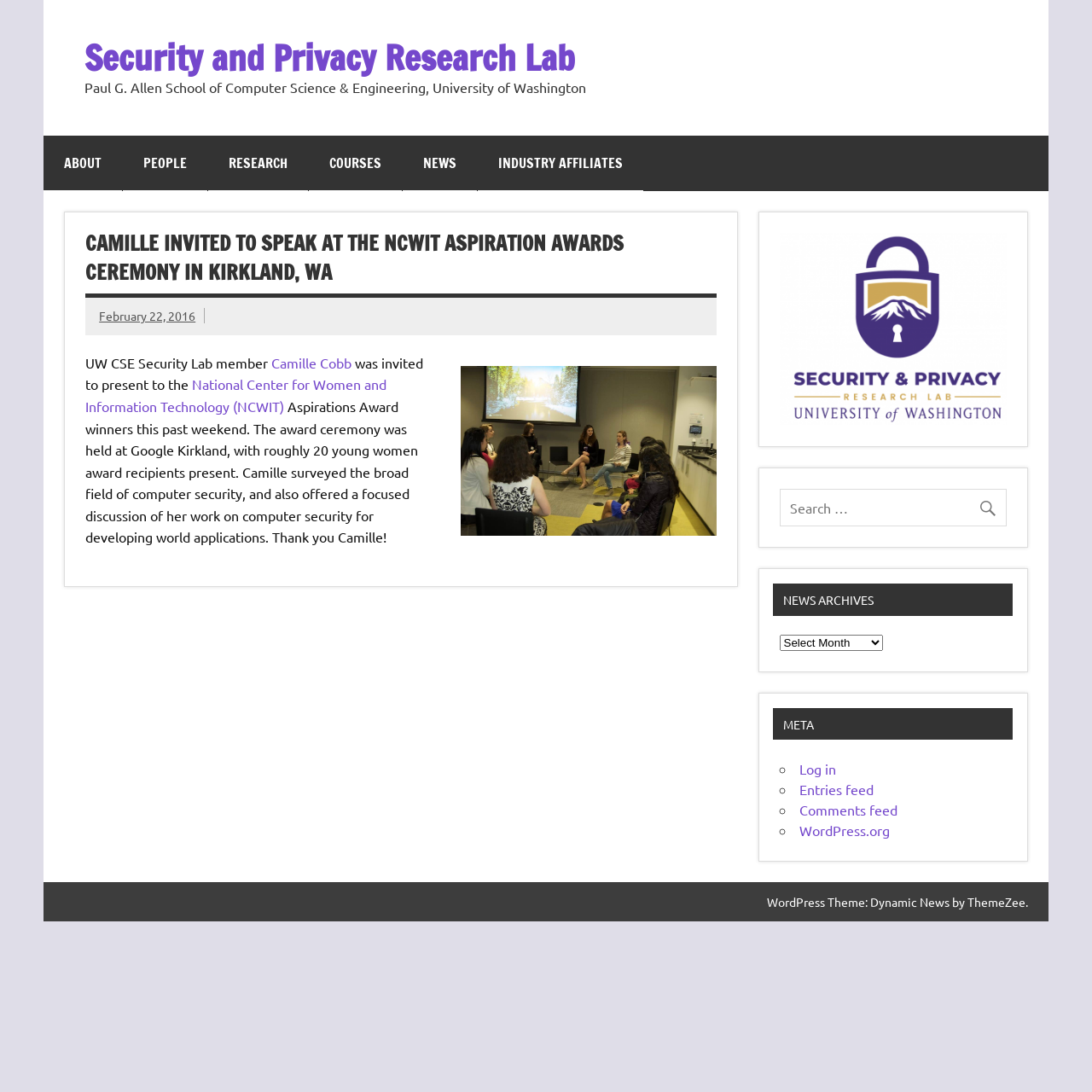Bounding box coordinates are to be given in the format (top-left x, top-left y, bottom-right x, bottom-right y). All values must be floating point numbers between 0 and 1. Provide the bounding box coordinate for the UI element described as: Comments feed

[0.732, 0.734, 0.821, 0.749]